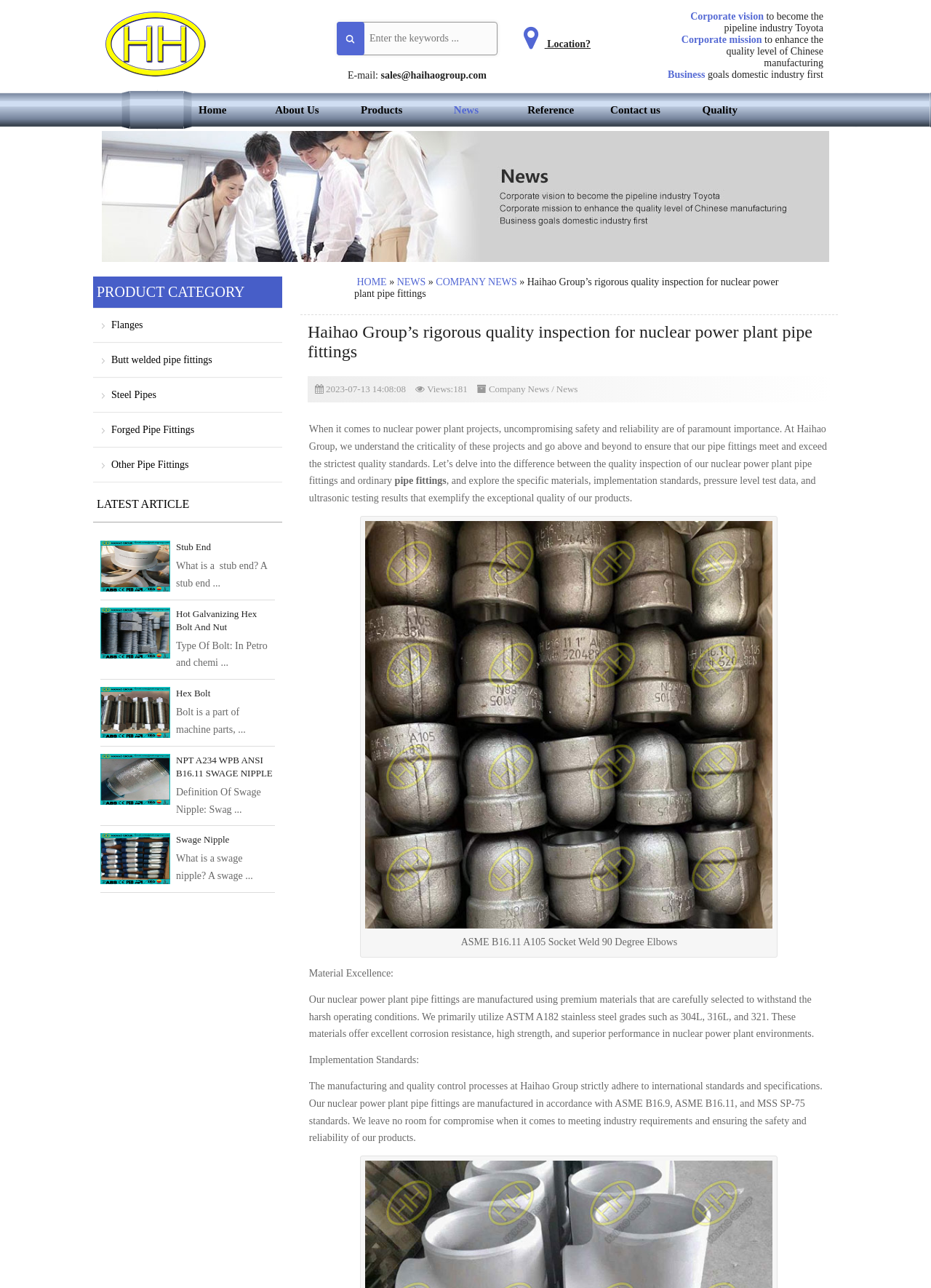Provide a brief response in the form of a single word or phrase:
What is a stub end?

A type of pipe fitting